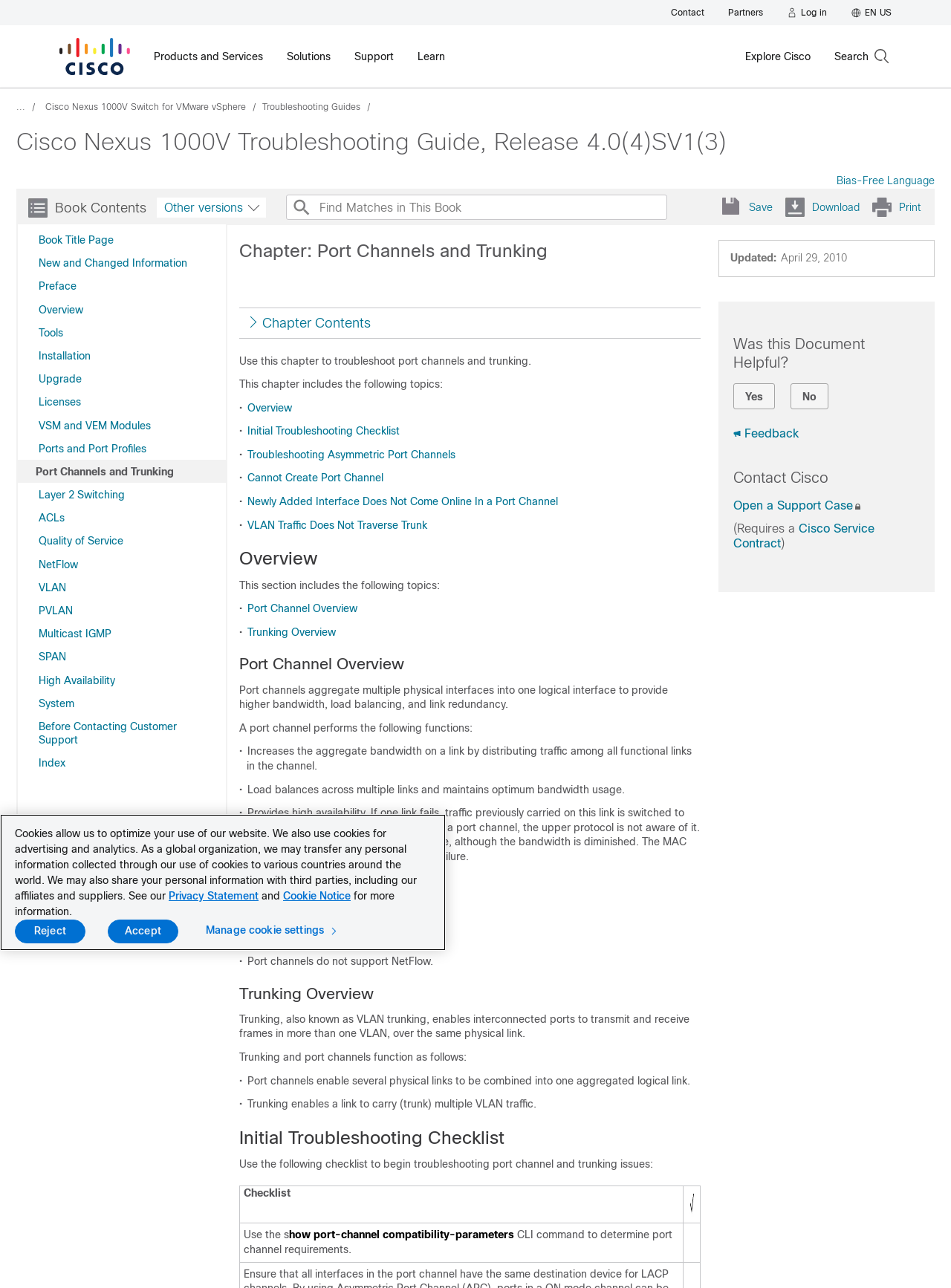Determine the bounding box coordinates of the region to click in order to accomplish the following instruction: "Click on the 'Book Contents' button". Provide the coordinates as four float numbers between 0 and 1, specifically [left, top, right, bottom].

[0.029, 0.154, 0.154, 0.169]